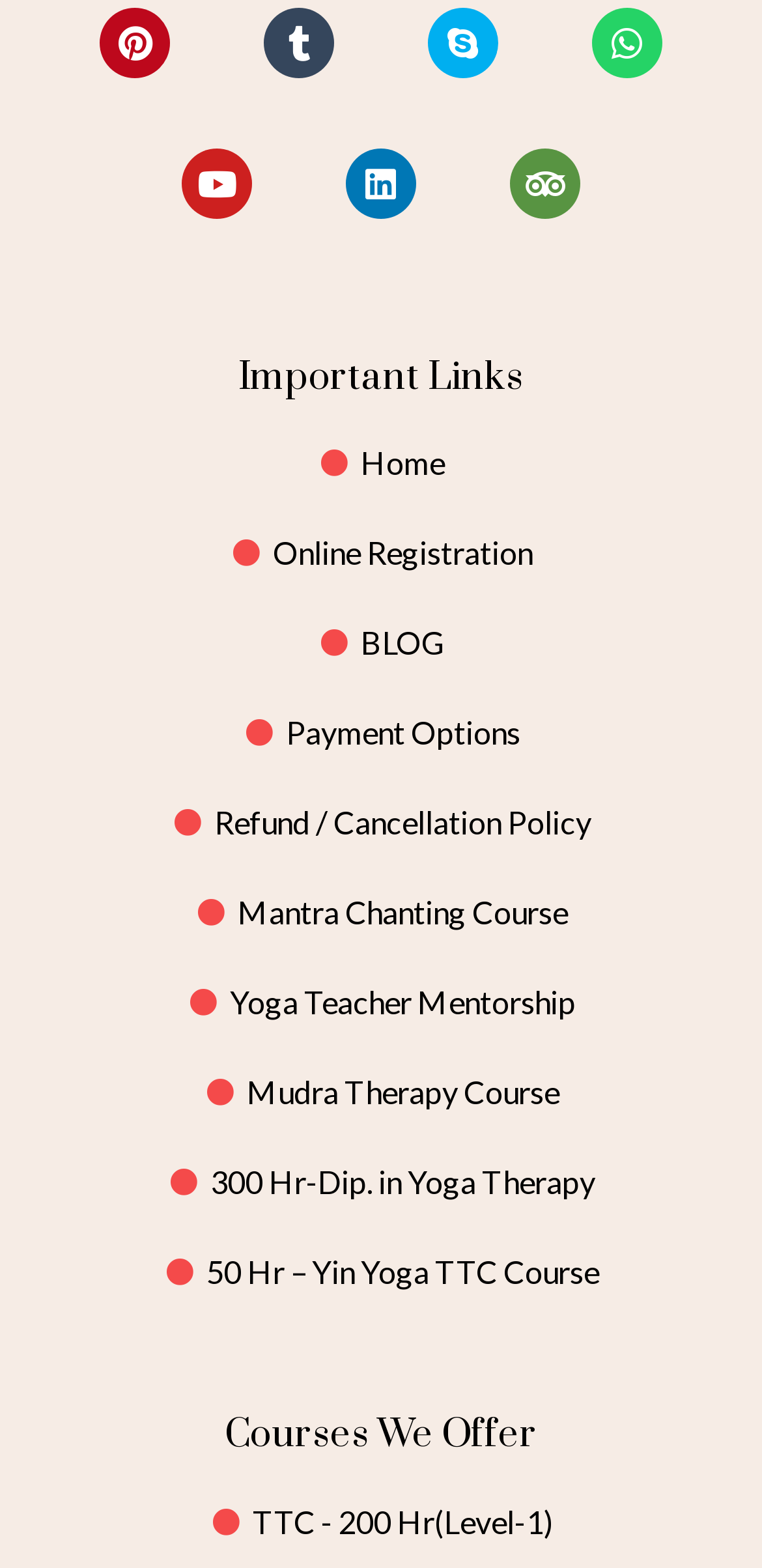Based on the image, please respond to the question with as much detail as possible:
What social media platforms are available?

By examining the links at the top of the webpage, we can see that there are seven social media platforms available, which are Pinterest, Tumblr, Skype, Whatsapp, Youtube, Linkedin, and Tripadvisor.